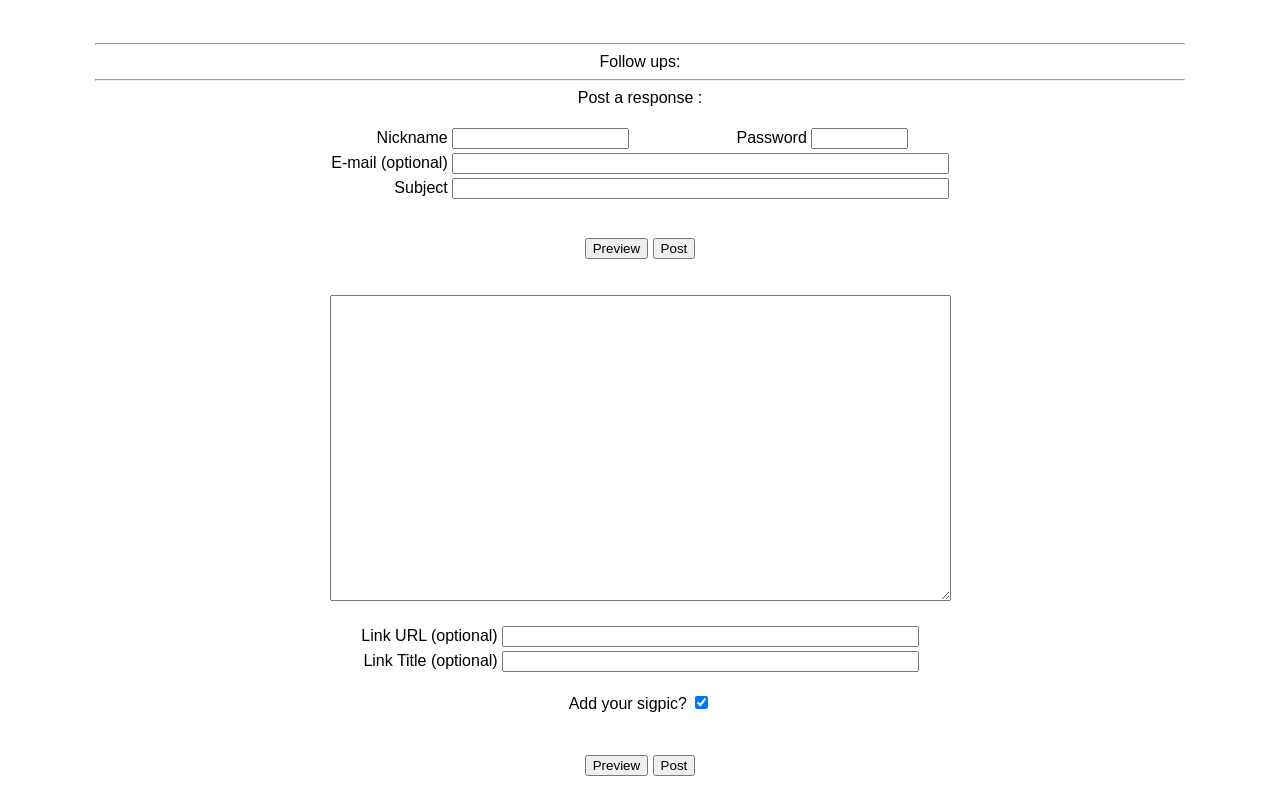From the webpage screenshot, predict the bounding box coordinates (top-left x, top-left y, bottom-right x, bottom-right y) for the UI element described here: value="Search"

None